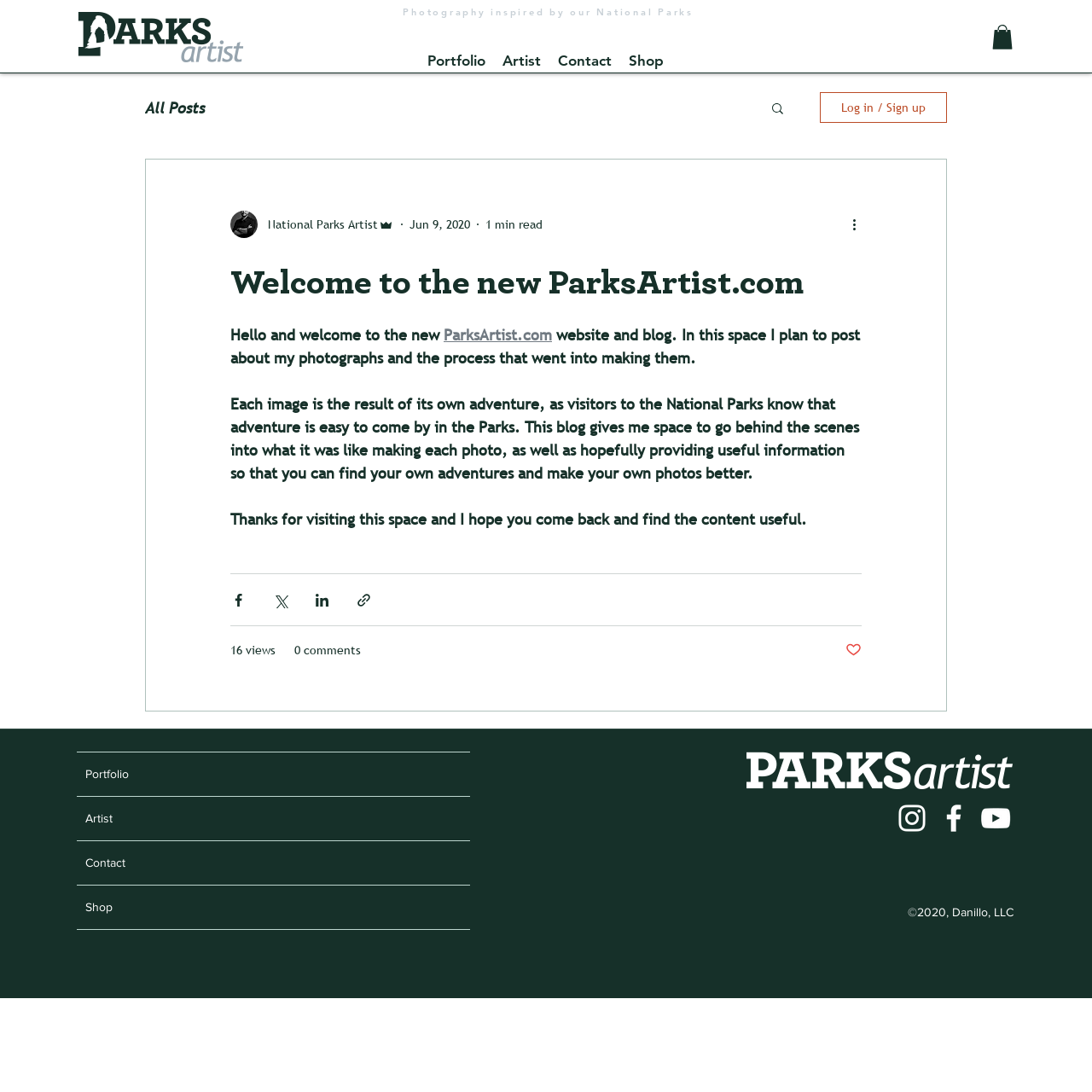What is the main topic of this website?
Relying on the image, give a concise answer in one word or a brief phrase.

National Parks Photography